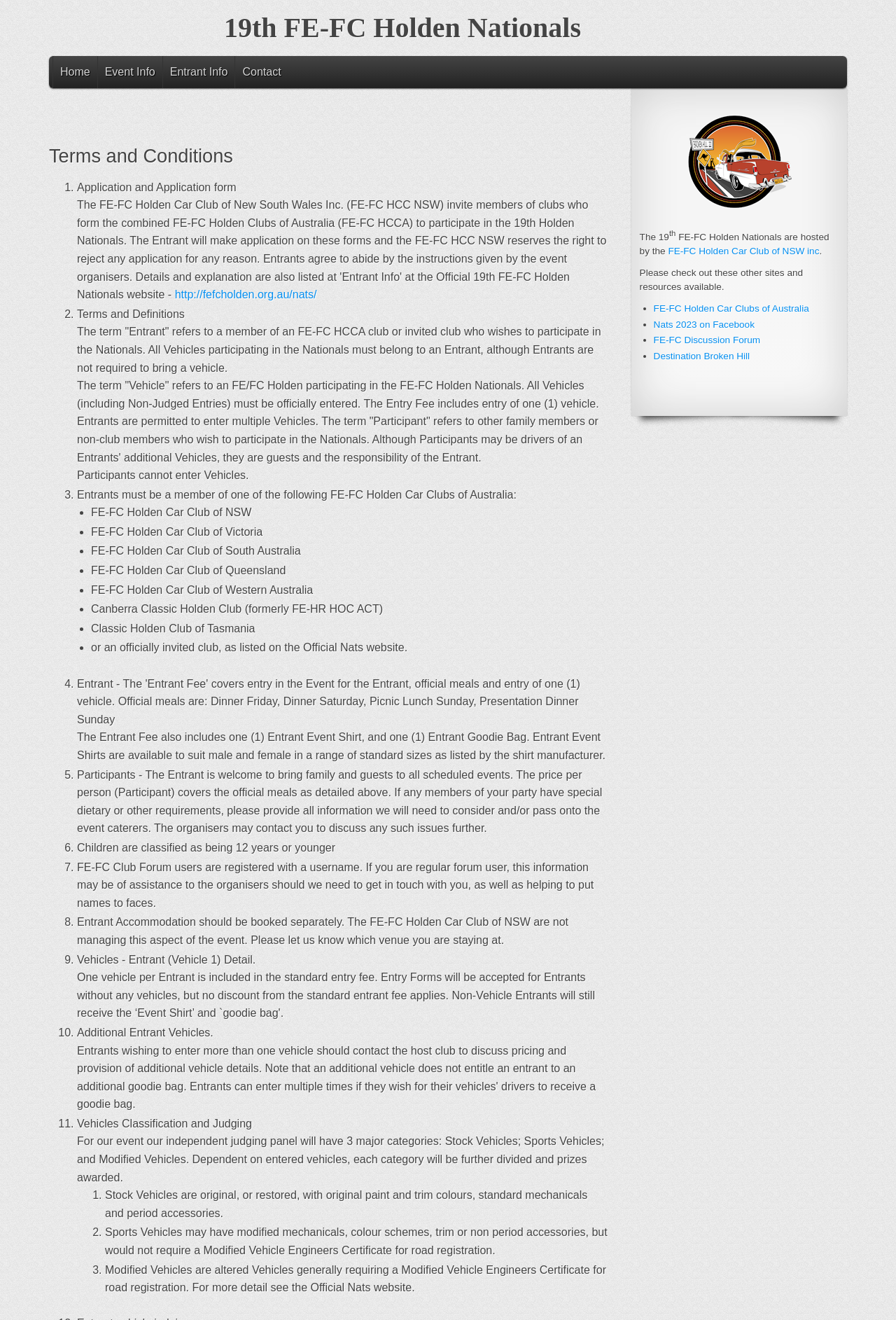Can you provide the bounding box coordinates for the element that should be clicked to implement the instruction: "Visit the Instagram page"?

None